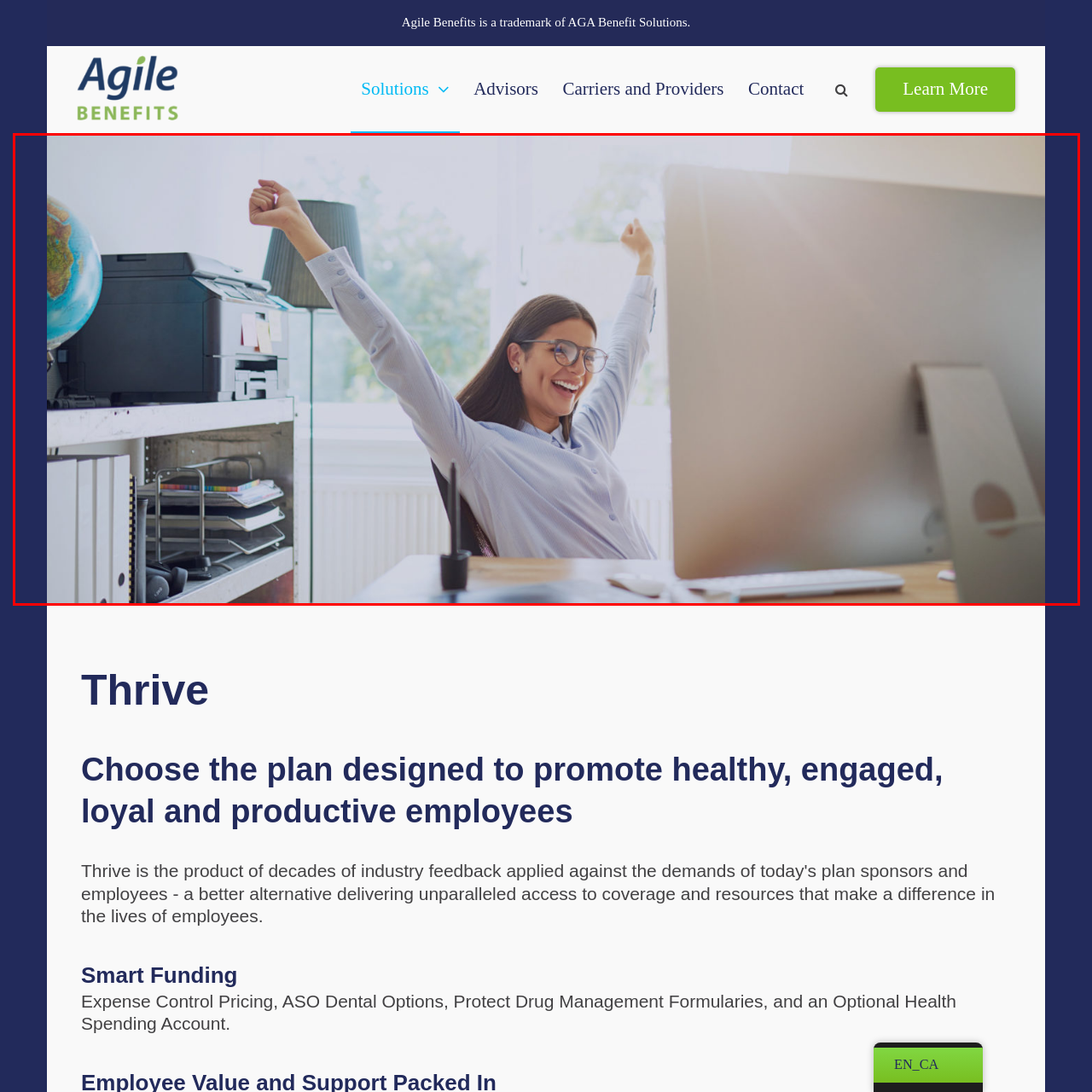Generate a comprehensive caption for the picture highlighted by the red outline.

The image features a joyful young woman seated at her desk, celebrating a moment of triumph or success while working on her computer. With her arms raised in a victory pose, she exudes enthusiasm and satisfaction in her home office environment. The backdrop includes a modern desk setup with a sleek monitor, books, and an organized desktop, alongside a globe and a lamp, creating a warm and inviting atmosphere. The natural light streaming through the window enhances the feeling of positivity and productivity within the space.